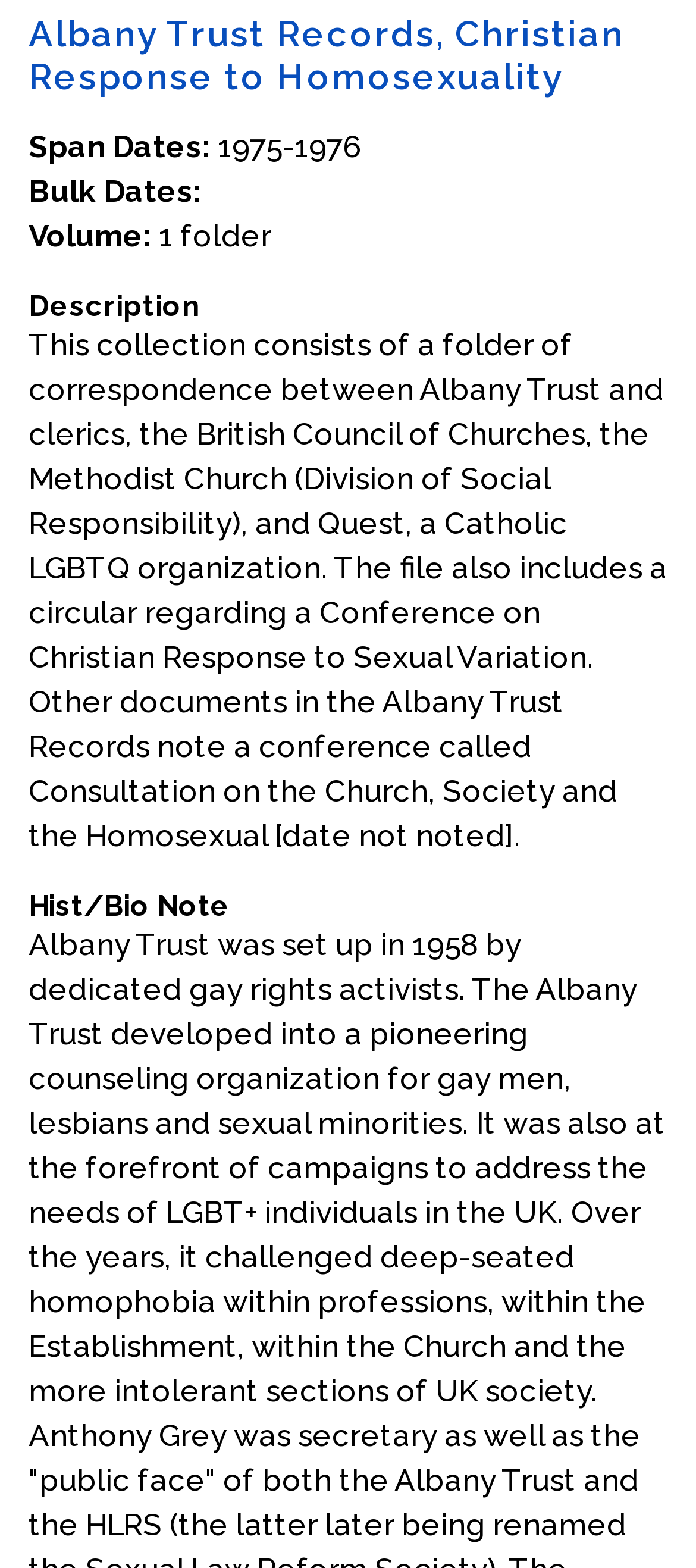Using the format (top-left x, top-left y, bottom-right x, bottom-right y), and given the element description, identify the bounding box coordinates within the screenshot: Donate Your Records

[0.041, 0.121, 0.542, 0.154]